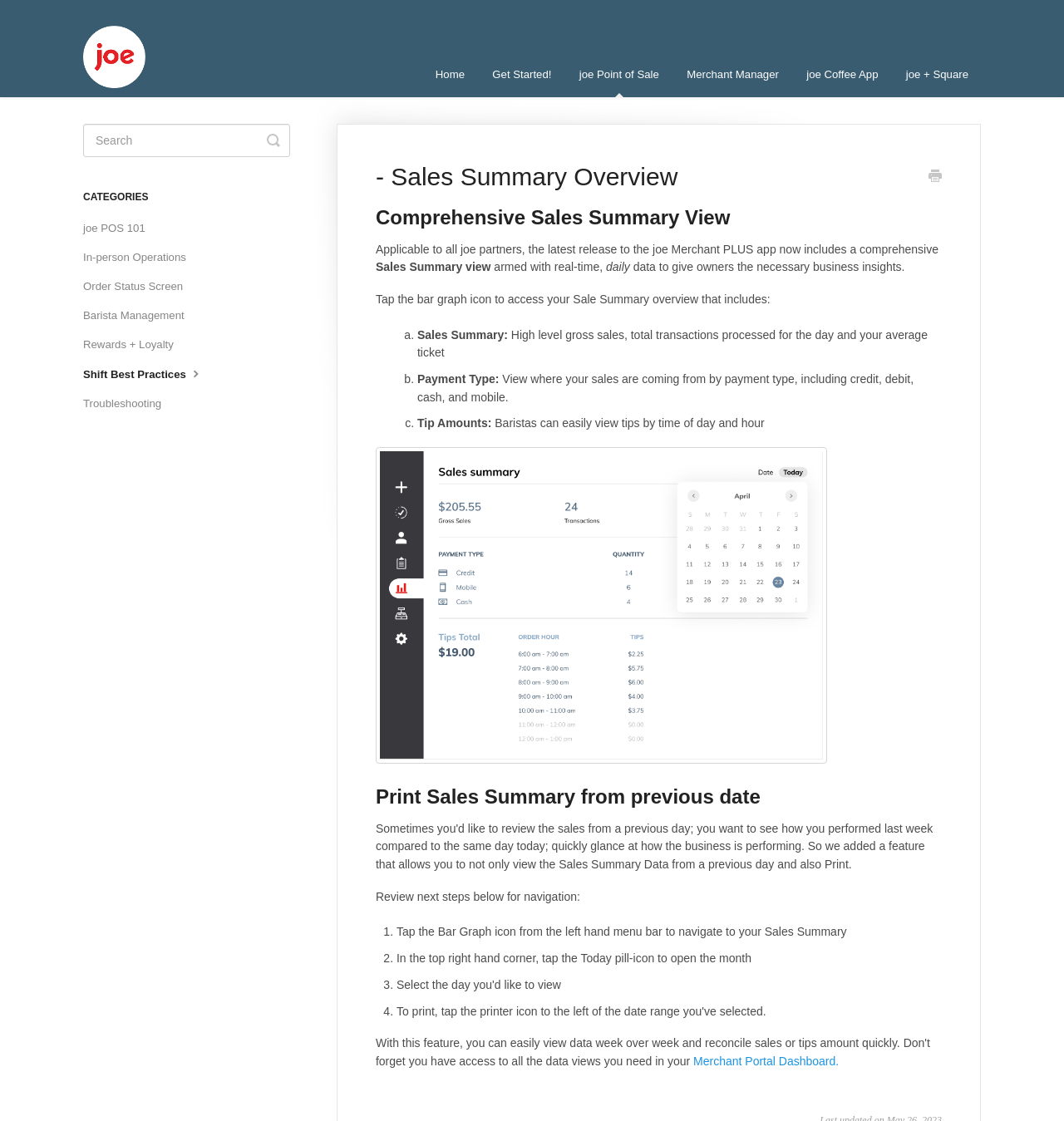What is the name of the app mentioned?
Based on the image, answer the question in a detailed manner.

The name of the app mentioned is joe Merchant PLUS, which is stated in the text 'Applicable to all joe partners, the latest release to the joe Merchant PLUS app now includes a comprehensive Sales Summary view'.